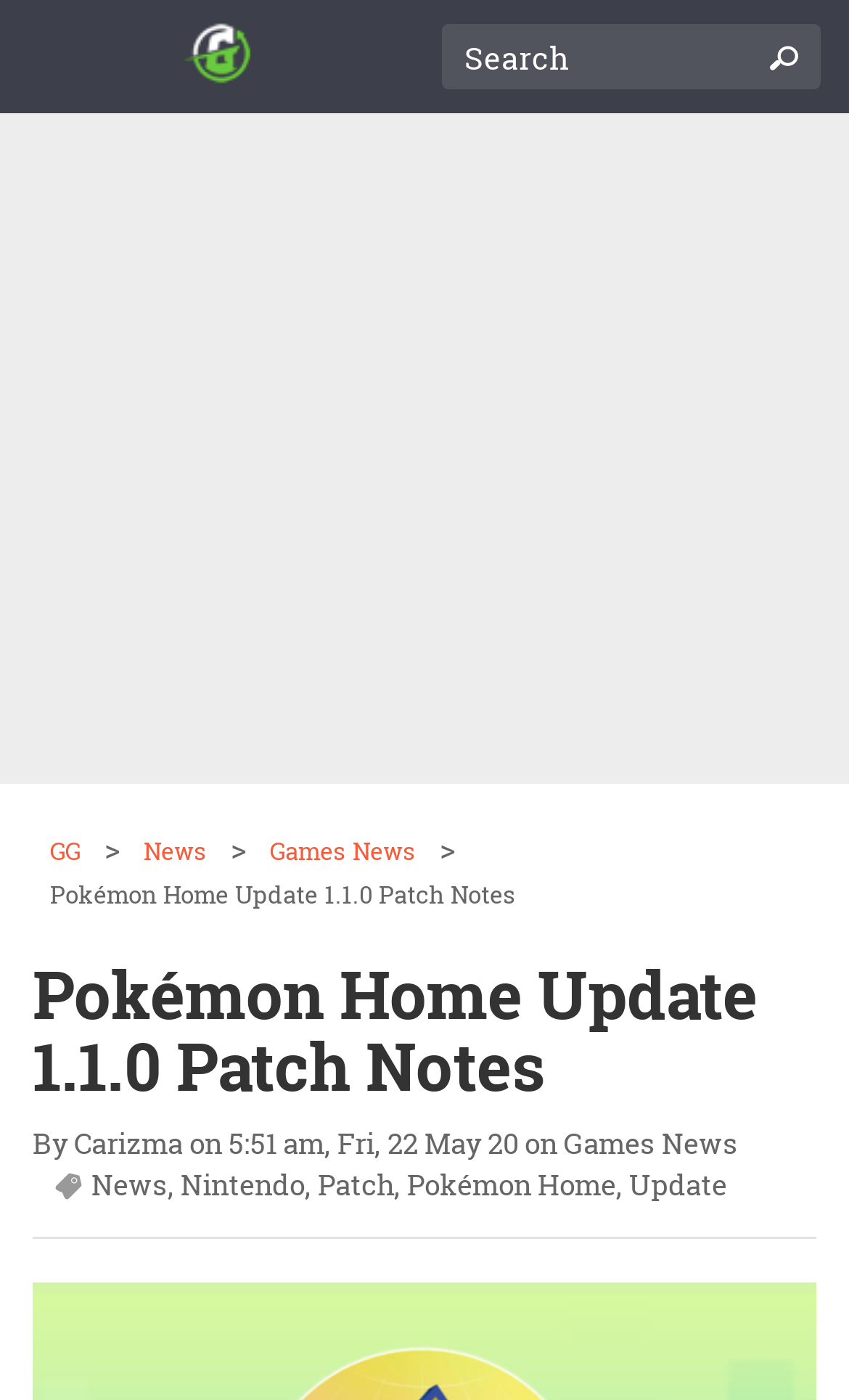What is the purpose of the search box?
Provide an in-depth and detailed explanation in response to the question.

The presence of a search box with a placeholder text 'Search' and a search button with a magnifying glass icon suggests that the purpose of the search box is to allow users to search for specific content on the webpage.